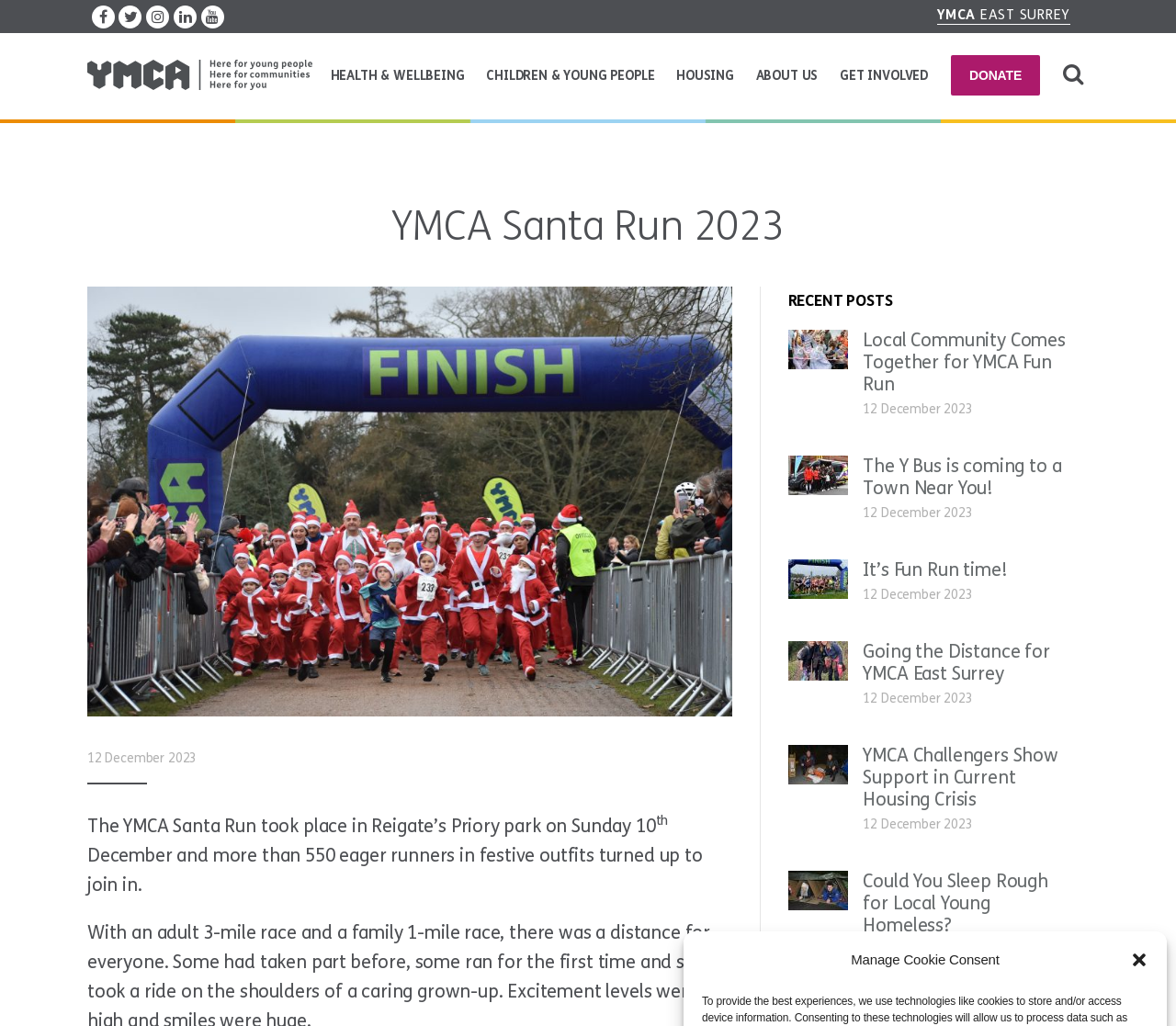Please identify the bounding box coordinates of the element that needs to be clicked to execute the following command: "View the 'YMCA Santa Run 2023' post". Provide the bounding box using four float numbers between 0 and 1, formatted as [left, top, right, bottom].

[0.67, 0.979, 0.721, 1.0]